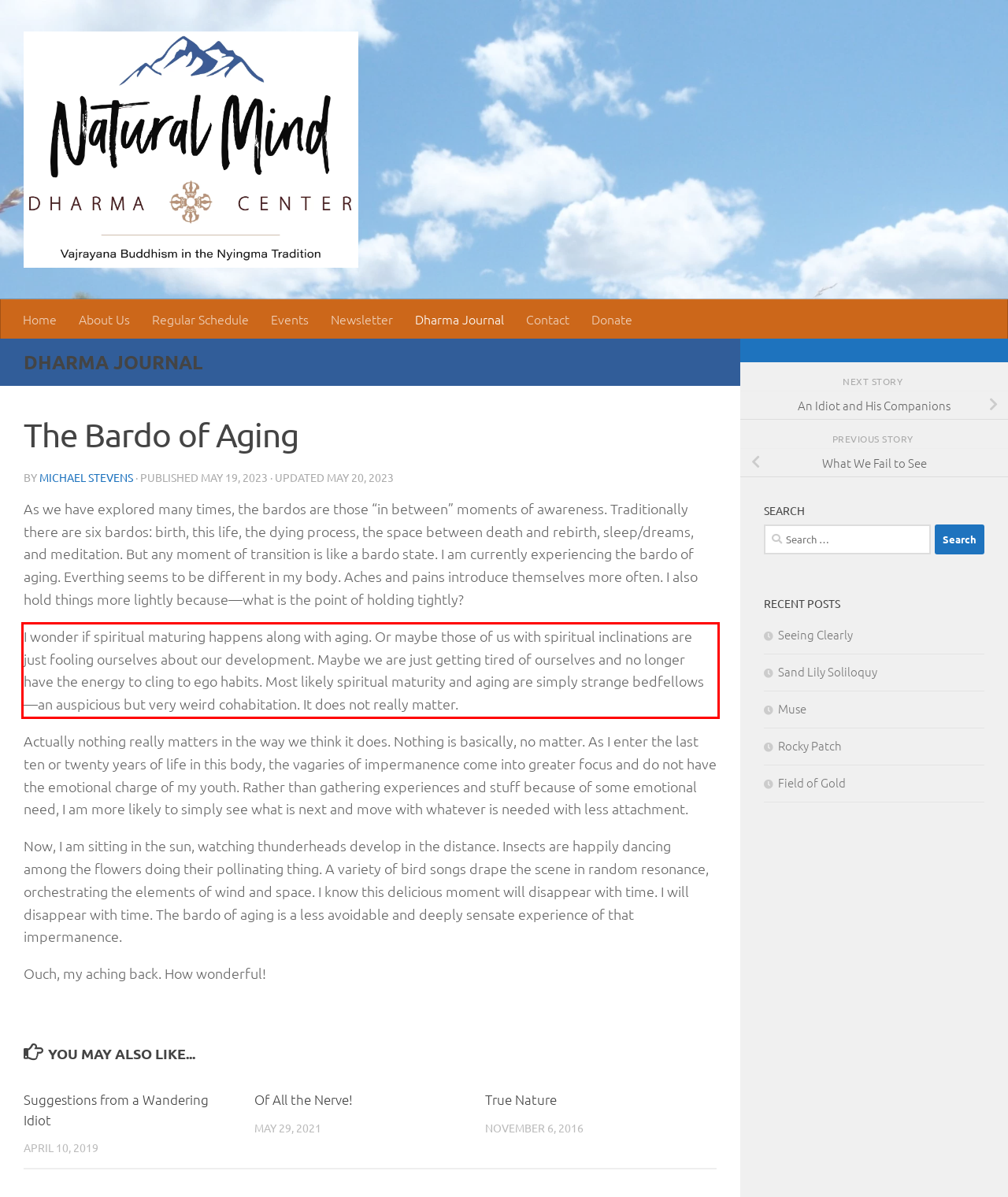You are looking at a screenshot of a webpage with a red rectangle bounding box. Use OCR to identify and extract the text content found inside this red bounding box.

I wonder if spiritual maturing happens along with aging. Or maybe those of us with spiritual inclinations are just fooling ourselves about our development. Maybe we are just getting tired of ourselves and no longer have the energy to cling to ego habits. Most likely spiritual maturity and aging are simply strange bedfellows—an auspicious but very weird cohabitation. It does not really matter.